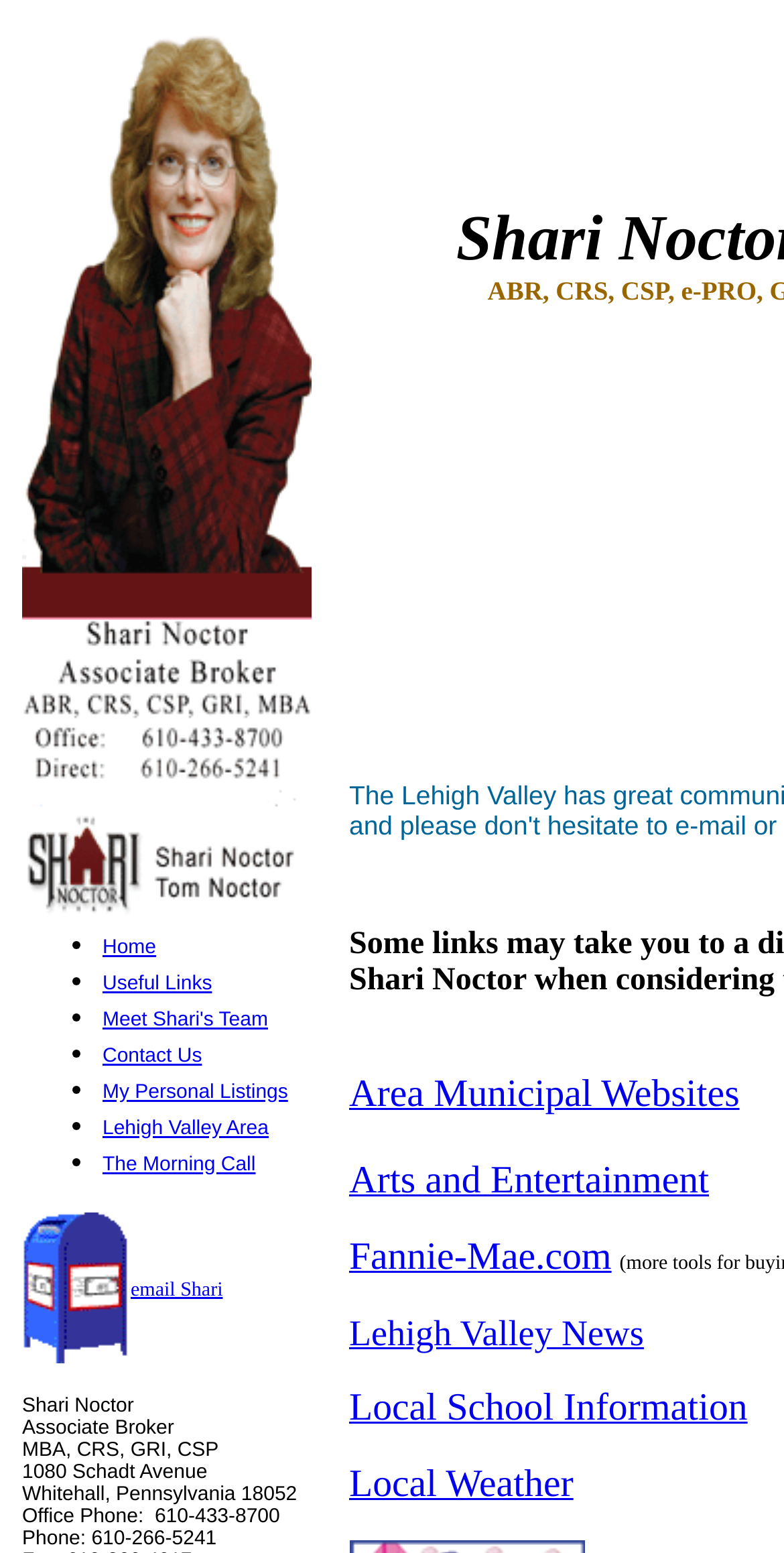Provide the bounding box coordinates for the area that should be clicked to complete the instruction: "Contact Shari".

[0.167, 0.824, 0.284, 0.838]